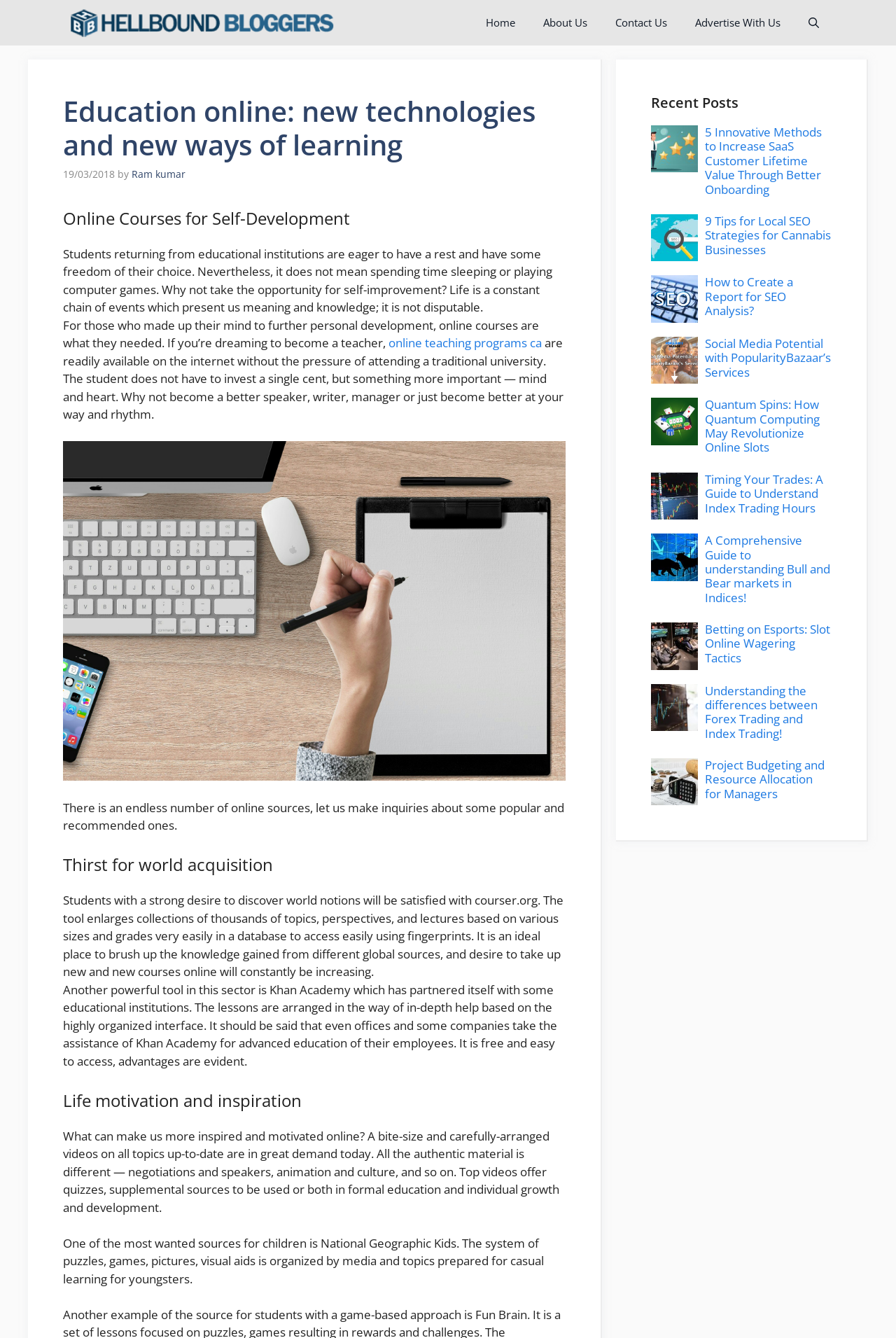Please specify the bounding box coordinates for the clickable region that will help you carry out the instruction: "Click the 'About Us' link".

[0.591, 0.0, 0.671, 0.034]